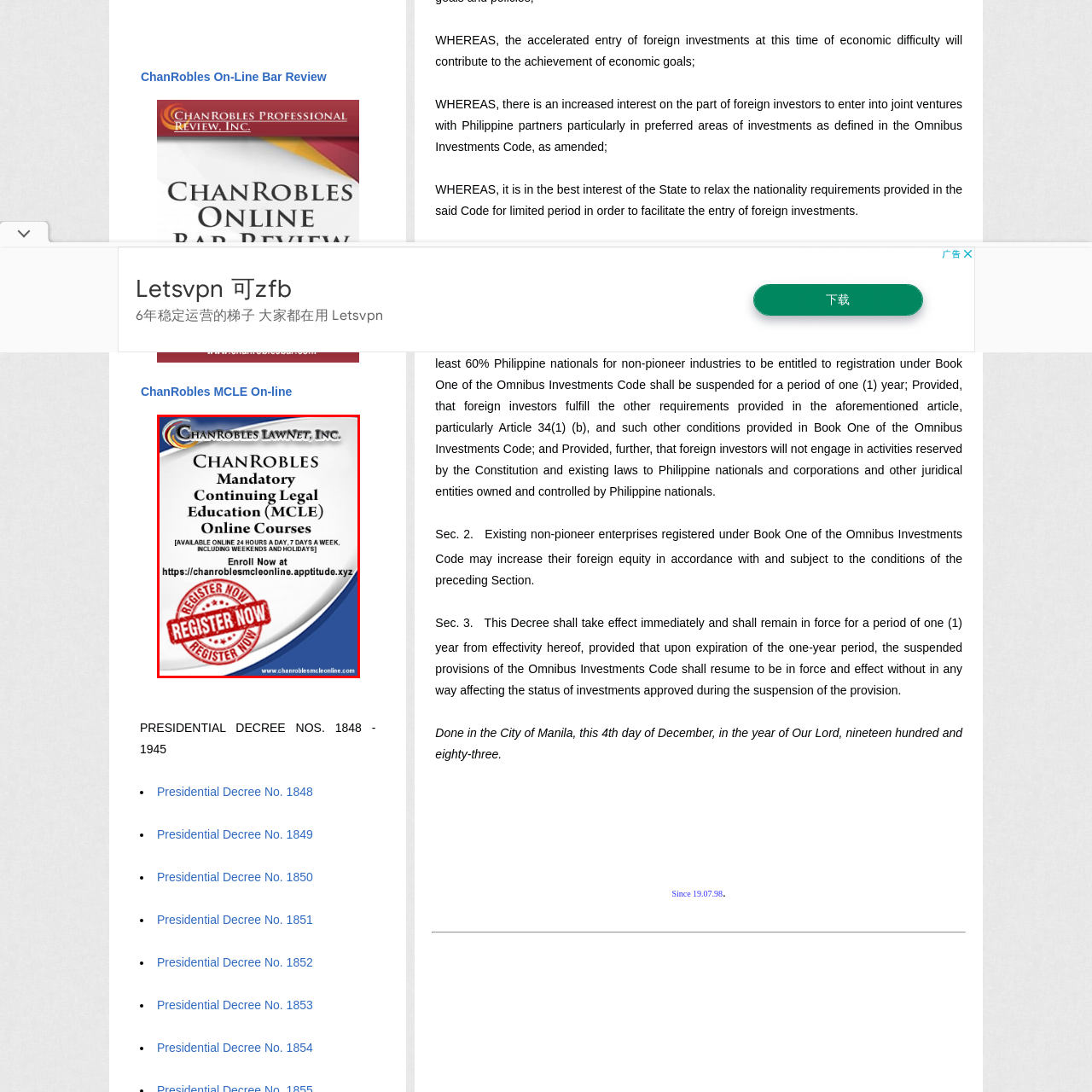How often are the online courses available? Observe the image within the red bounding box and give a one-word or short-phrase answer.

24/7